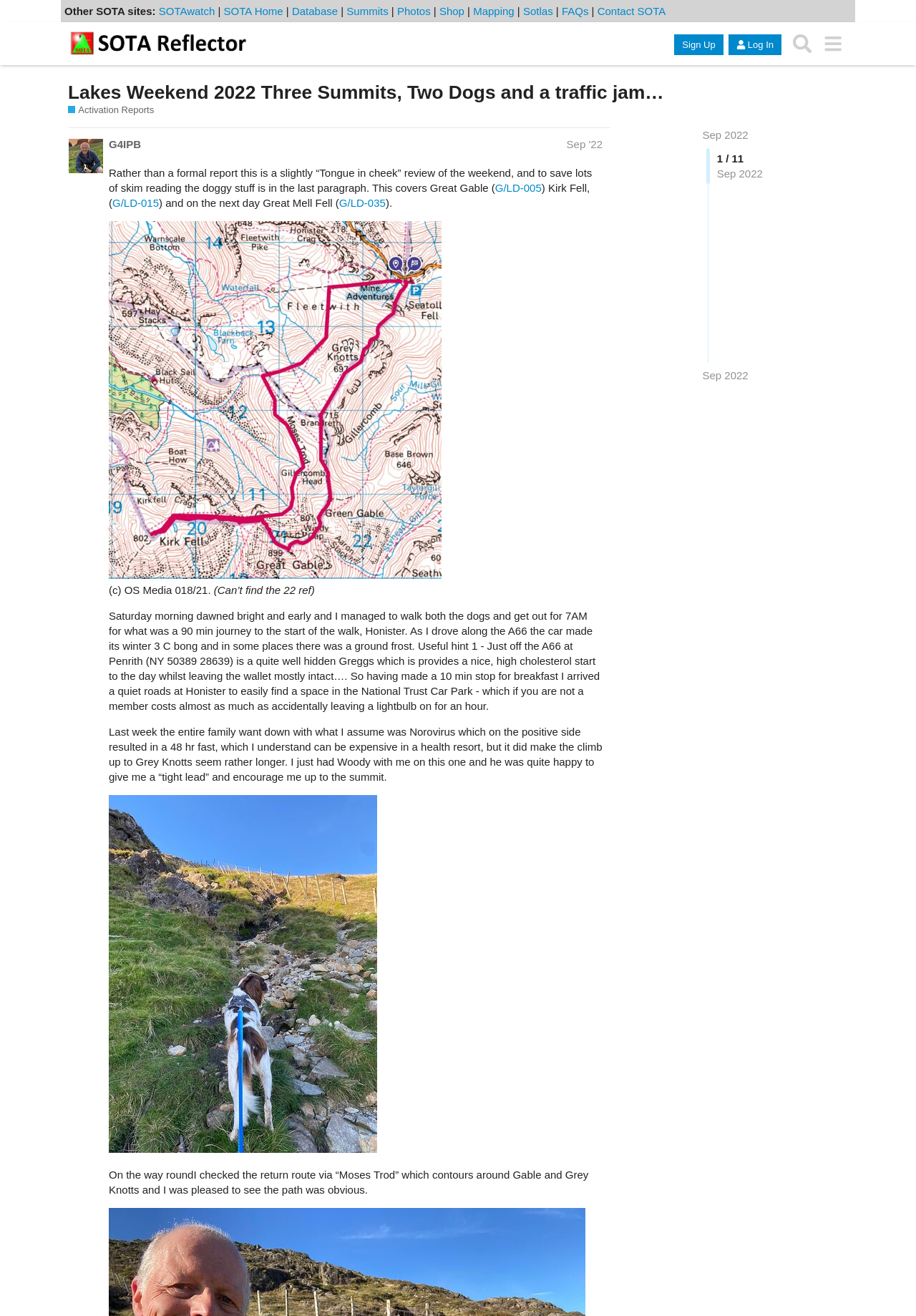What is the name of the dog?
Utilize the image to construct a detailed and well-explained answer.

The text mentions that the author had Woody with him on the walk, indicating that Woody is the name of the dog.